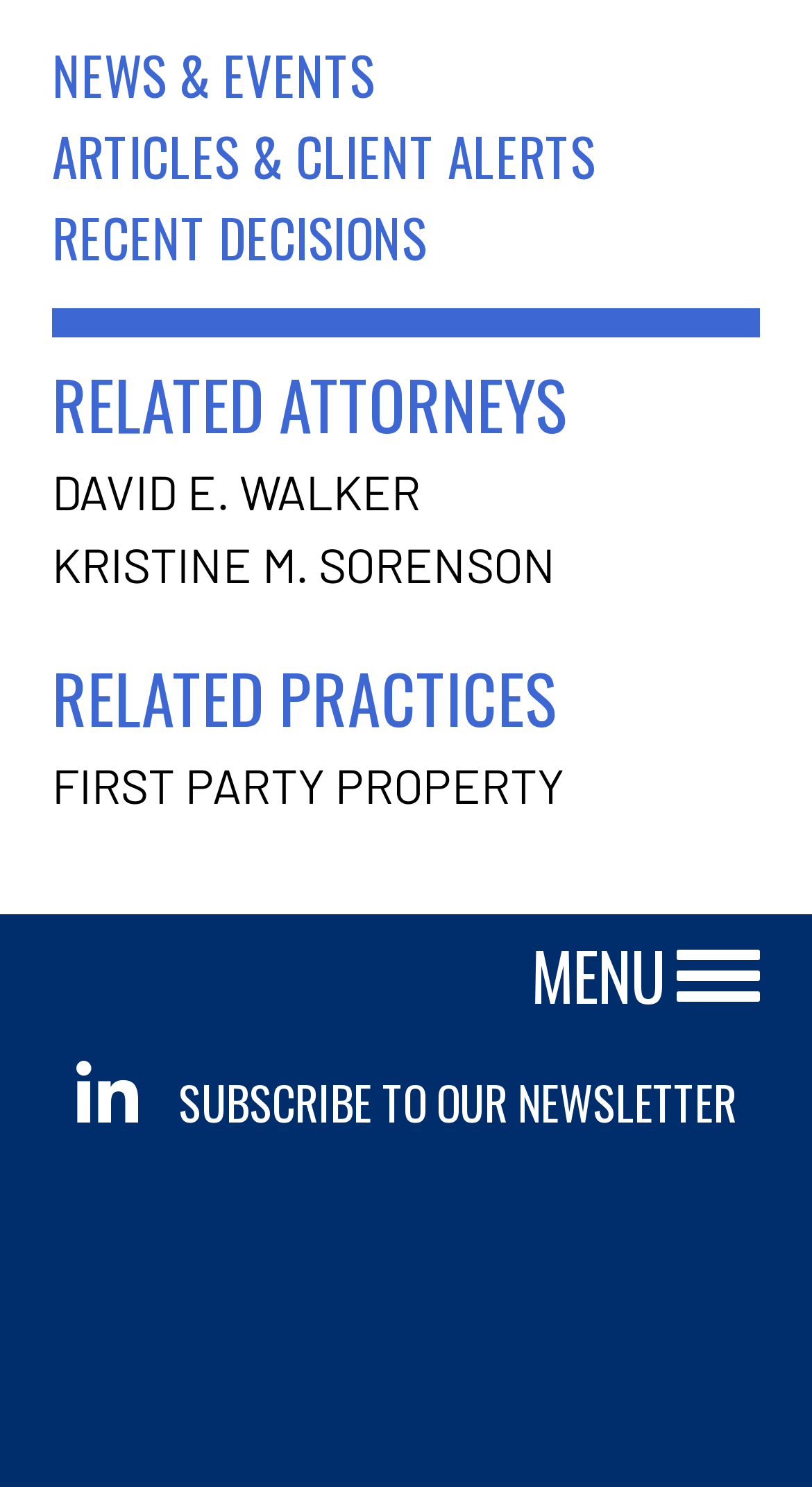Find and indicate the bounding box coordinates of the region you should select to follow the given instruction: "Subscribe to the newsletter".

[0.219, 0.729, 0.906, 0.754]